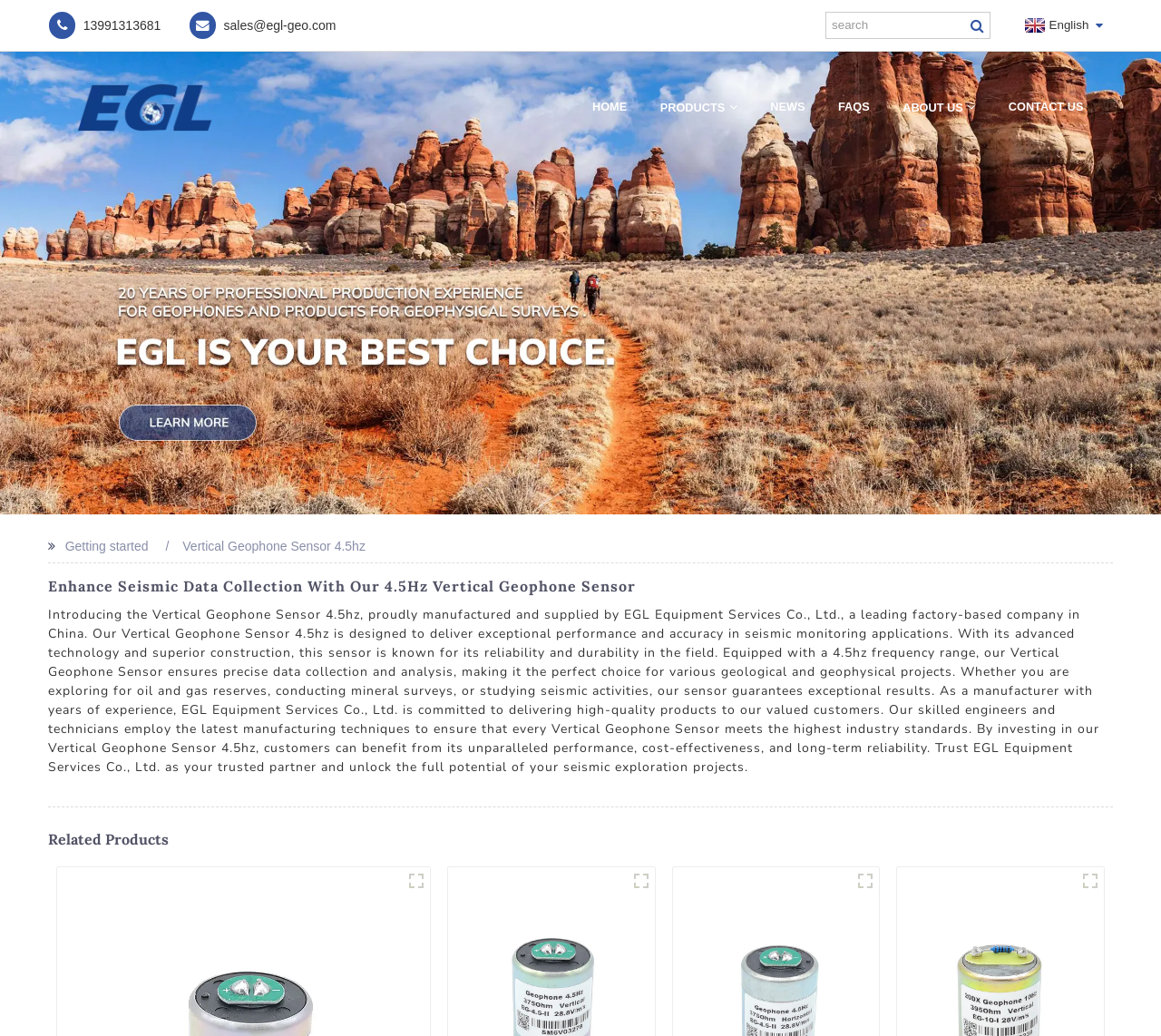Find the bounding box coordinates for the area that must be clicked to perform this action: "learn about vertical geophone sensor".

[0.157, 0.52, 0.315, 0.534]